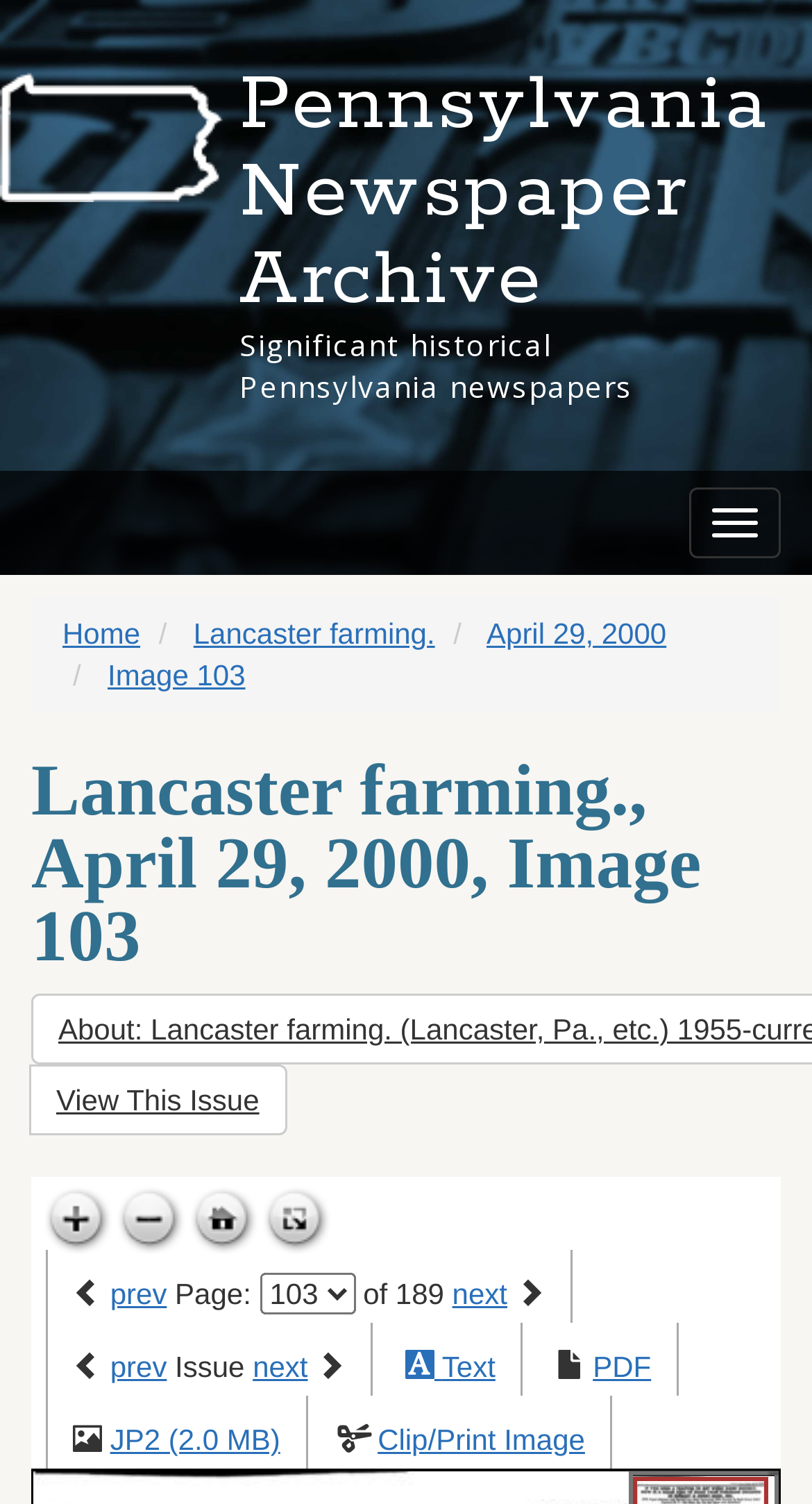Show the bounding box coordinates of the element that should be clicked to complete the task: "Check the article about makeup foundations".

None